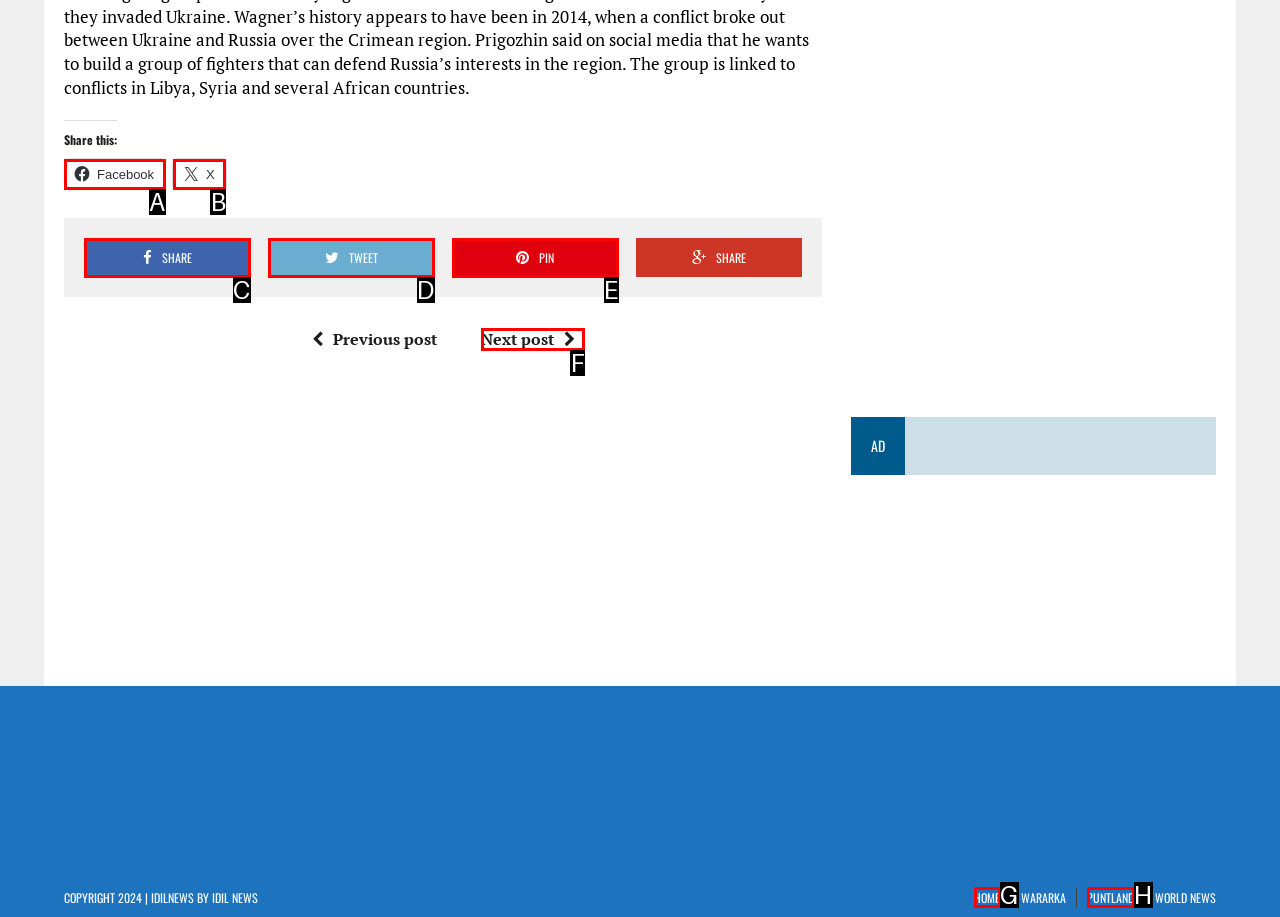Determine which element should be clicked for this task: Go to the next post
Answer with the letter of the selected option.

F